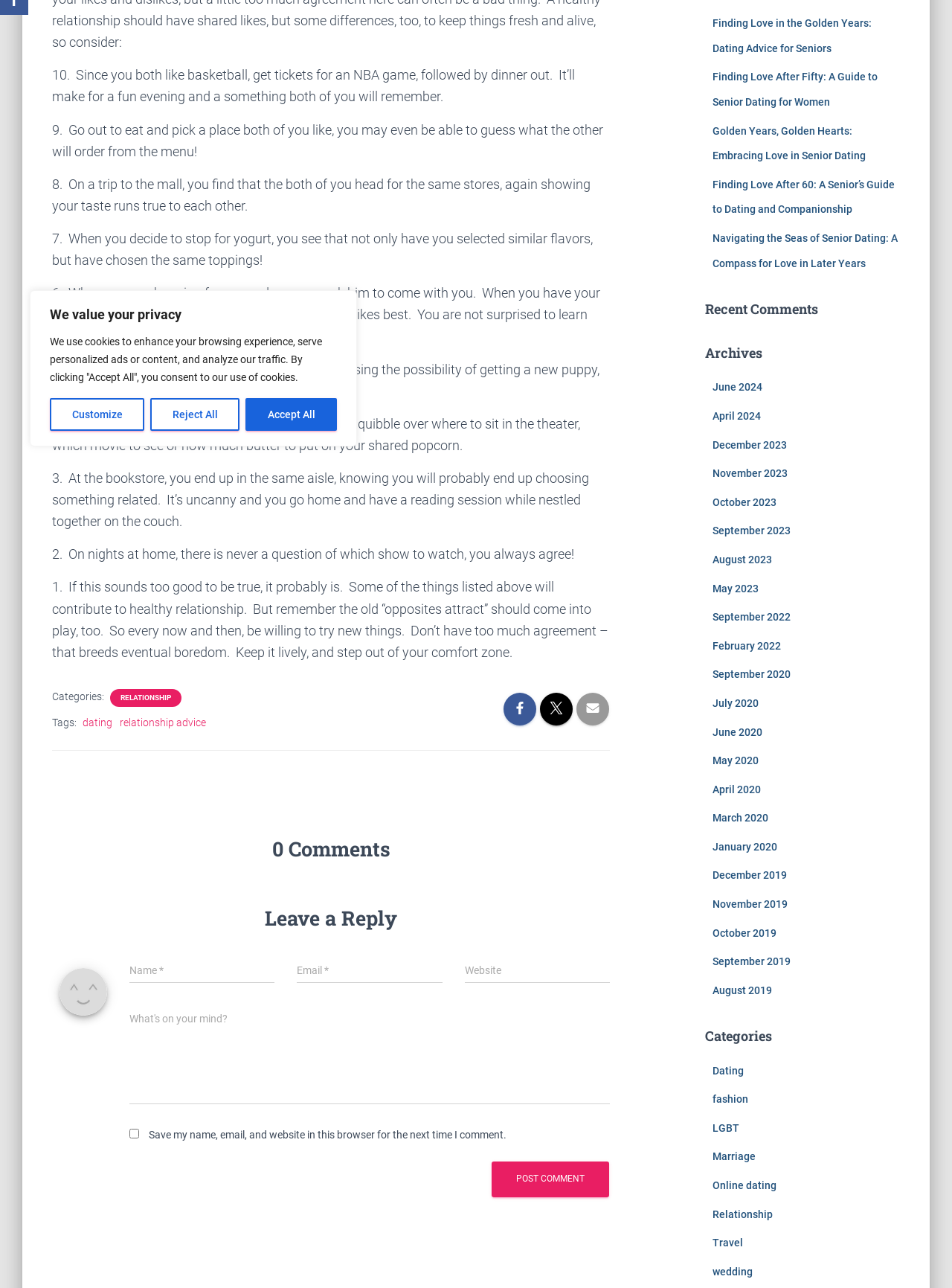Predict the bounding box for the UI component with the following description: "air fryer pan".

None